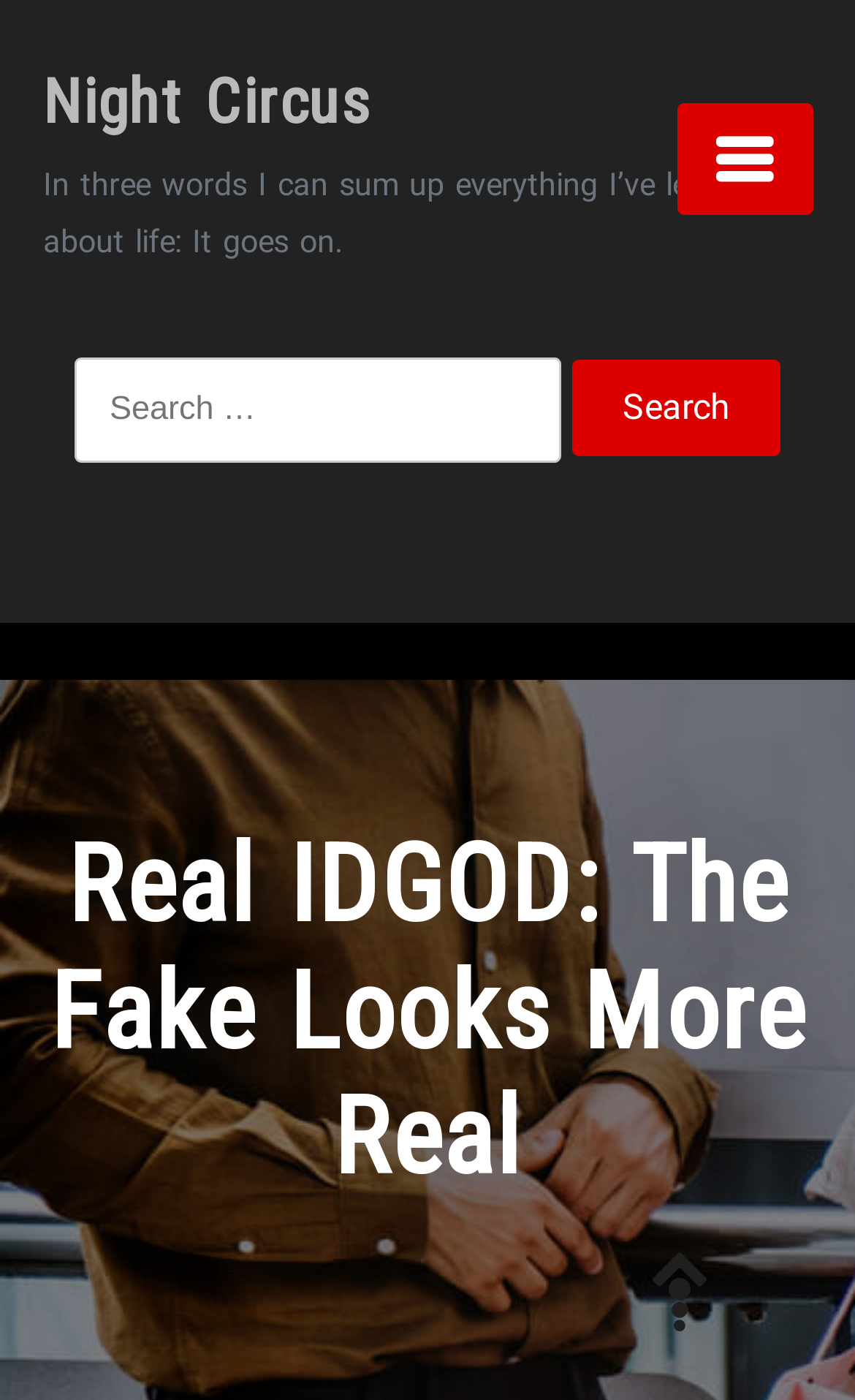Your task is to find and give the main heading text of the webpage.

Real IDGOD: The Fake Looks More Real